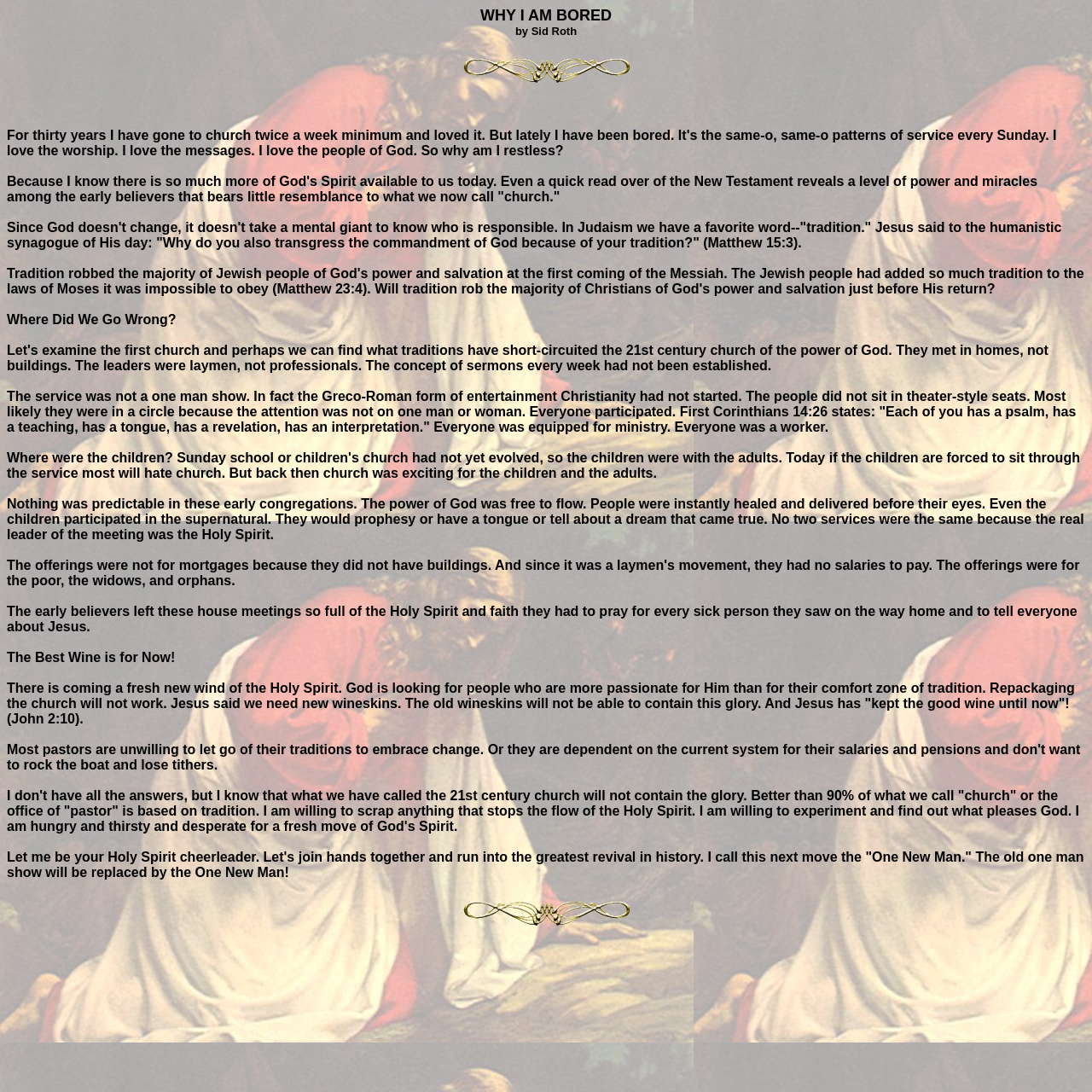Detail the webpage's structure and highlights in your description.

The webpage is an article titled "Why I Am Bored" by Sid Roth. At the top, there is a large heading with the title, followed by the author's name. Below the title, there is a small image and a non-breaking space character.

The main content of the article is divided into several paragraphs. The first paragraph starts below the image, discussing the availability of God's Spirit and the power and miracles among early believers. The second paragraph is located below the first one, talking about tradition and the commandment of God.

The third paragraph, "Where Did We Go Wrong?", is positioned below the second paragraph. It is followed by a longer paragraph describing the early Christian services, where everyone participated and the power of God was free to flow.

The next few paragraphs continue below, discussing the early believers' experiences, the need for a fresh new wind of the Holy Spirit, and the author's willingness to experiment and find what pleases God. The final paragraph is an invitation to join hands together and run into the greatest revival in history, called the "One New Man".

At the bottom of the page, there is another small image and a non-breaking space character. Overall, the webpage contains 12 paragraphs of text and 2 images.